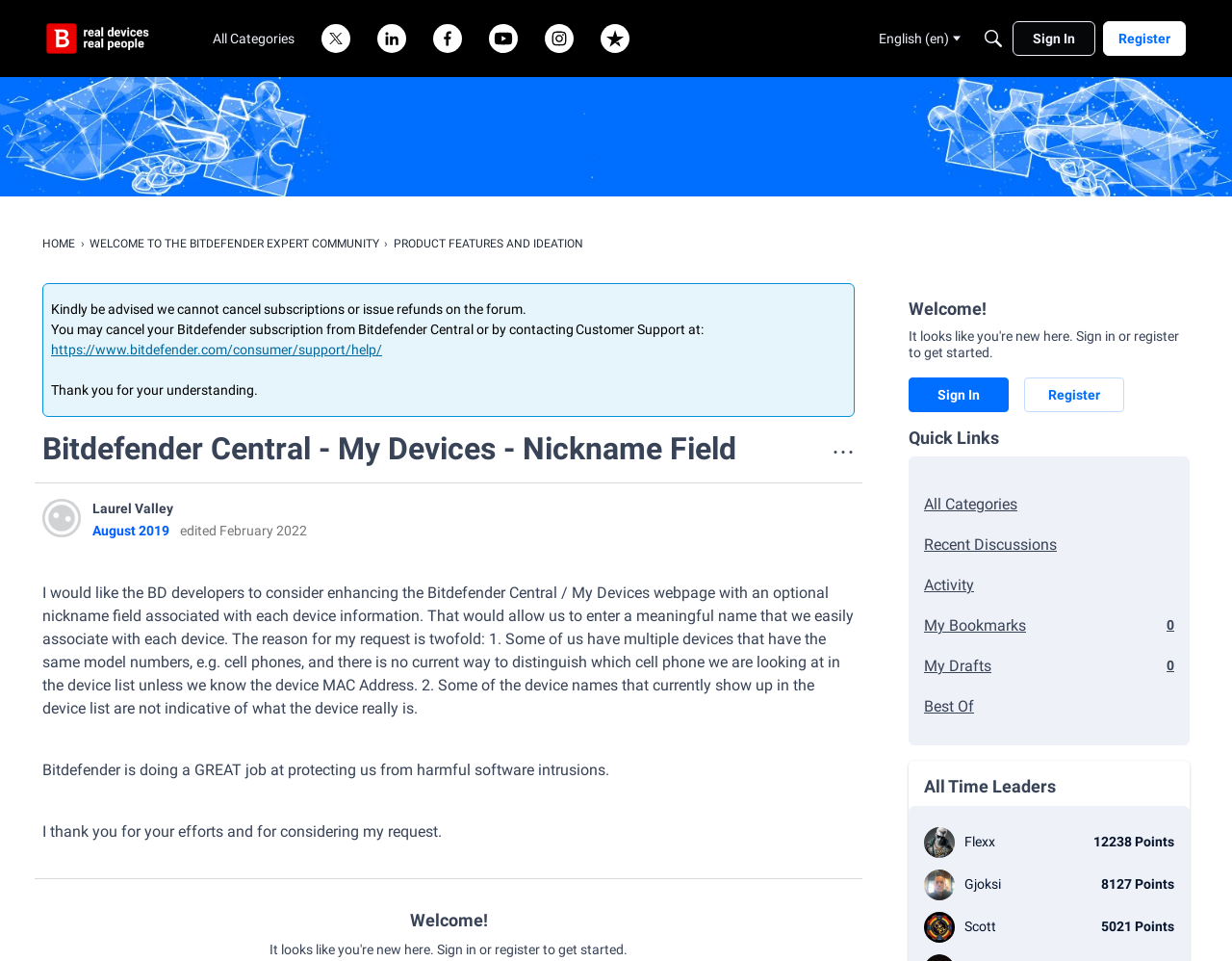Locate the bounding box coordinates of the area where you should click to accomplish the instruction: "View your profile".

[0.034, 0.519, 0.066, 0.56]